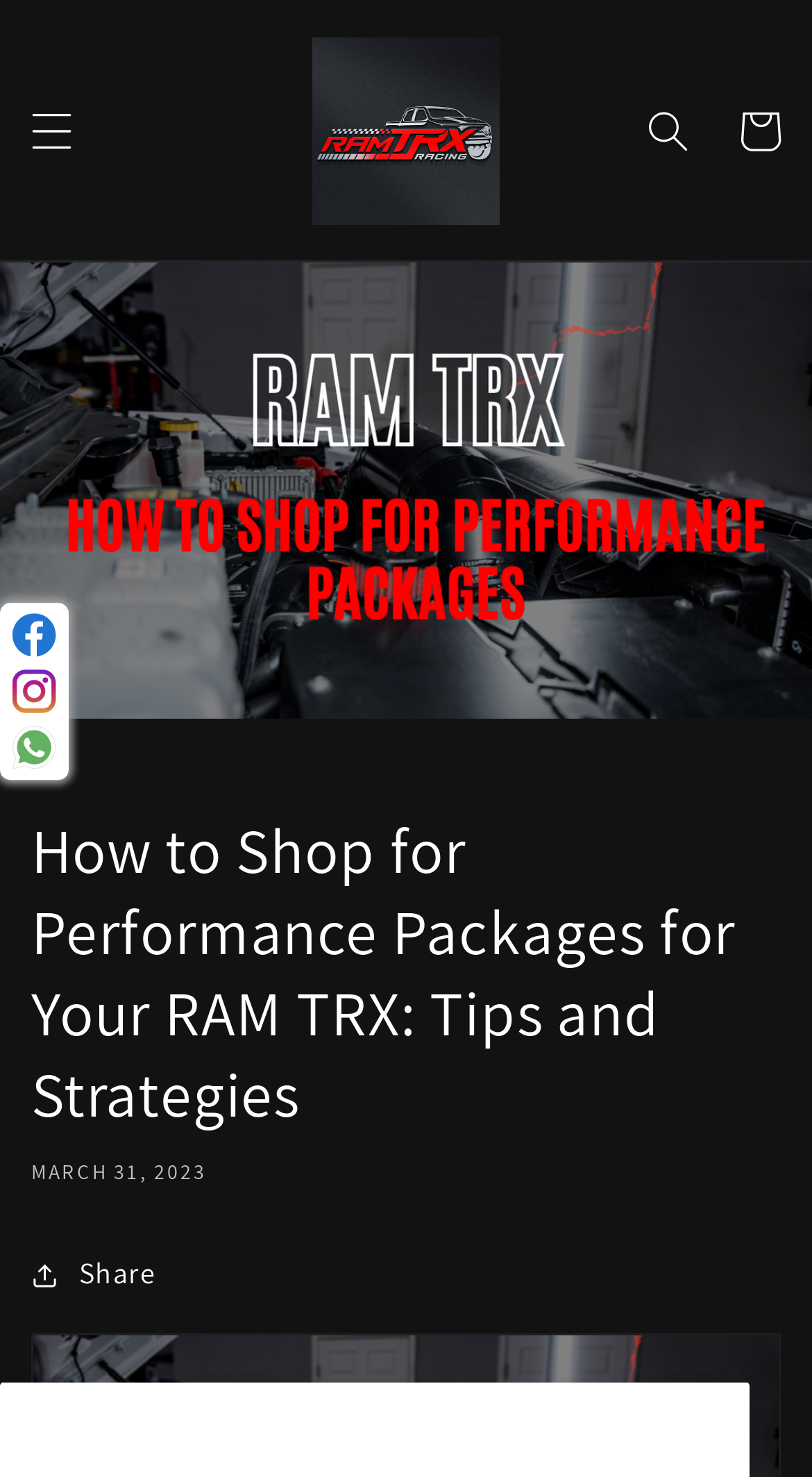Generate a comprehensive description of the contents of the webpage.

The webpage appears to be an article about shopping for performance packages for RAM TRX trucks. At the top left corner, there is a menu button labeled "Menu" and a link to "RAM TRX Racing" with an accompanying image of the same name. To the right of these elements, there is a search button and a link to "Cart" with a small image below it, which seems to be related to the article's title.

The main content of the article is divided into sections, with a heading that reads "How to Shop for Performance Packages for Your RAM TRX: Tips and Strategies" located near the top center of the page. Below the heading, there is a timestamp indicating that the article was published on March 31, 2023.

There are three small images aligned vertically on the left side of the page, but their contents are not specified. The article's body text is not explicitly mentioned, but it likely provides tips and strategies for RAM TRX owners looking to improve their truck's performance.

At the bottom left corner of the article, there is a share button that allows users to share the article on various platforms. Overall, the webpage seems to be focused on providing informative content to RAM TRX owners, with a clean and organized layout that makes it easy to navigate.